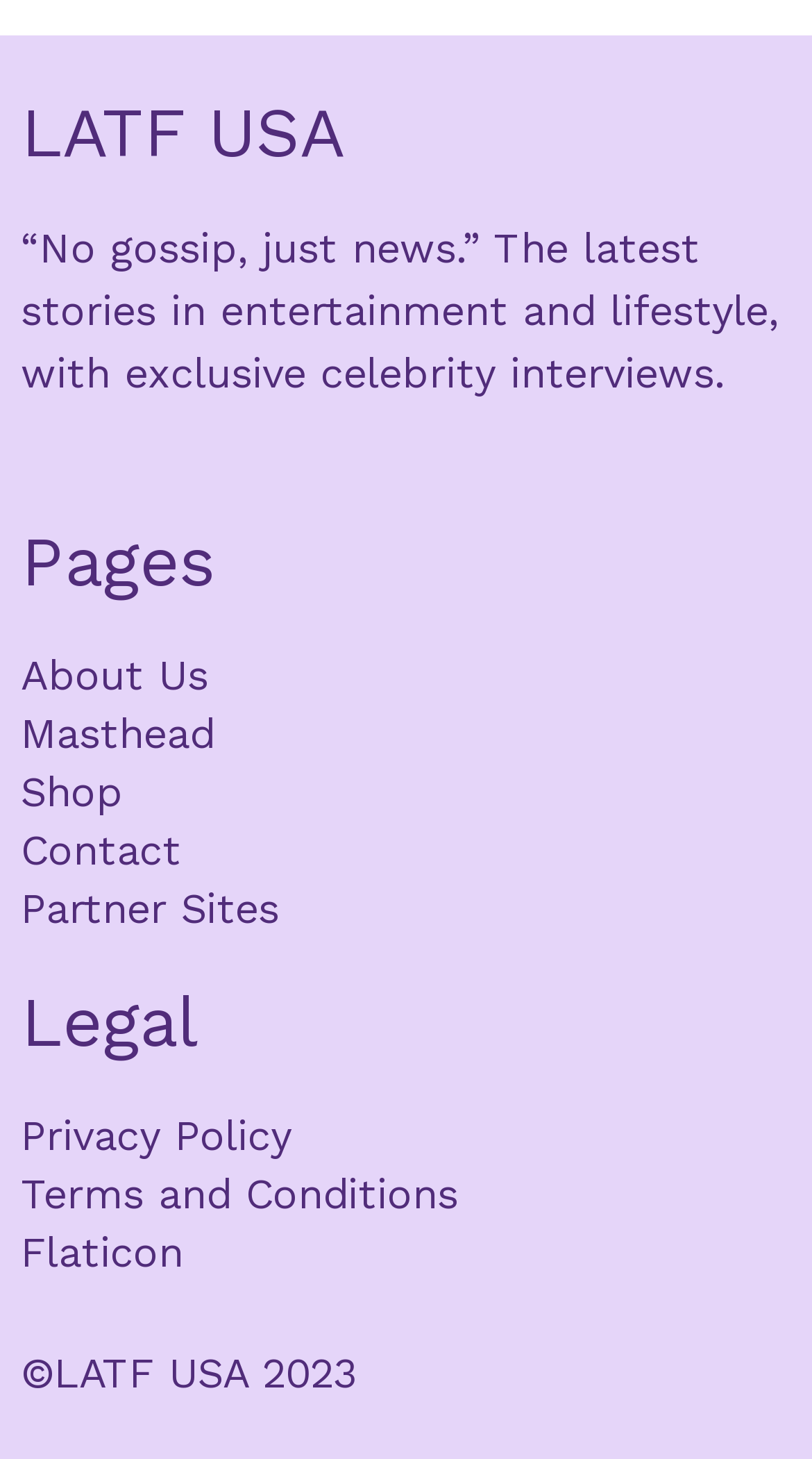Identify and provide the bounding box for the element described by: "Terms and Conditions".

[0.026, 0.799, 0.564, 0.839]